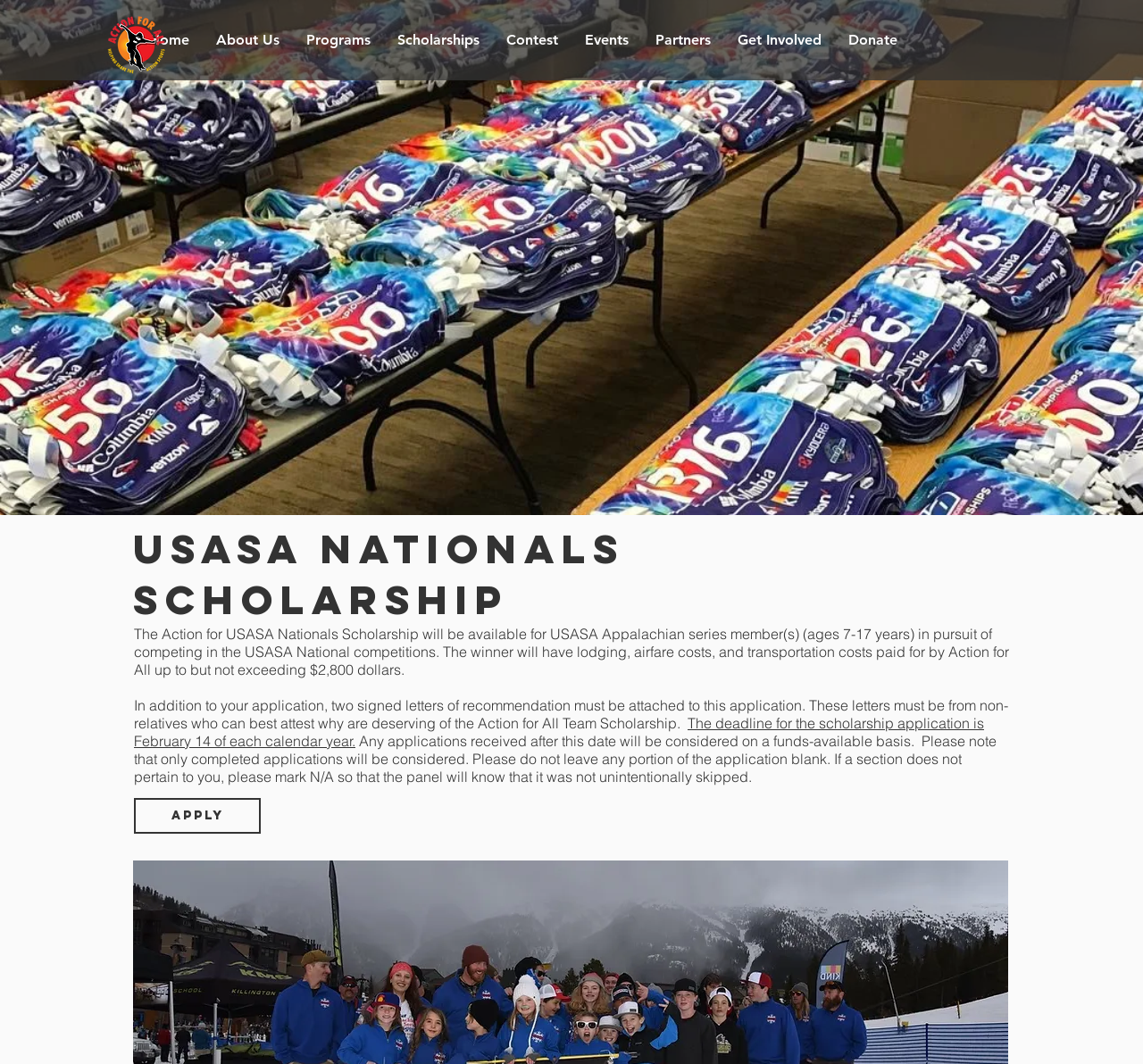Pinpoint the bounding box coordinates of the area that must be clicked to complete this instruction: "Click the 'About Us' link".

[0.177, 0.017, 0.256, 0.059]